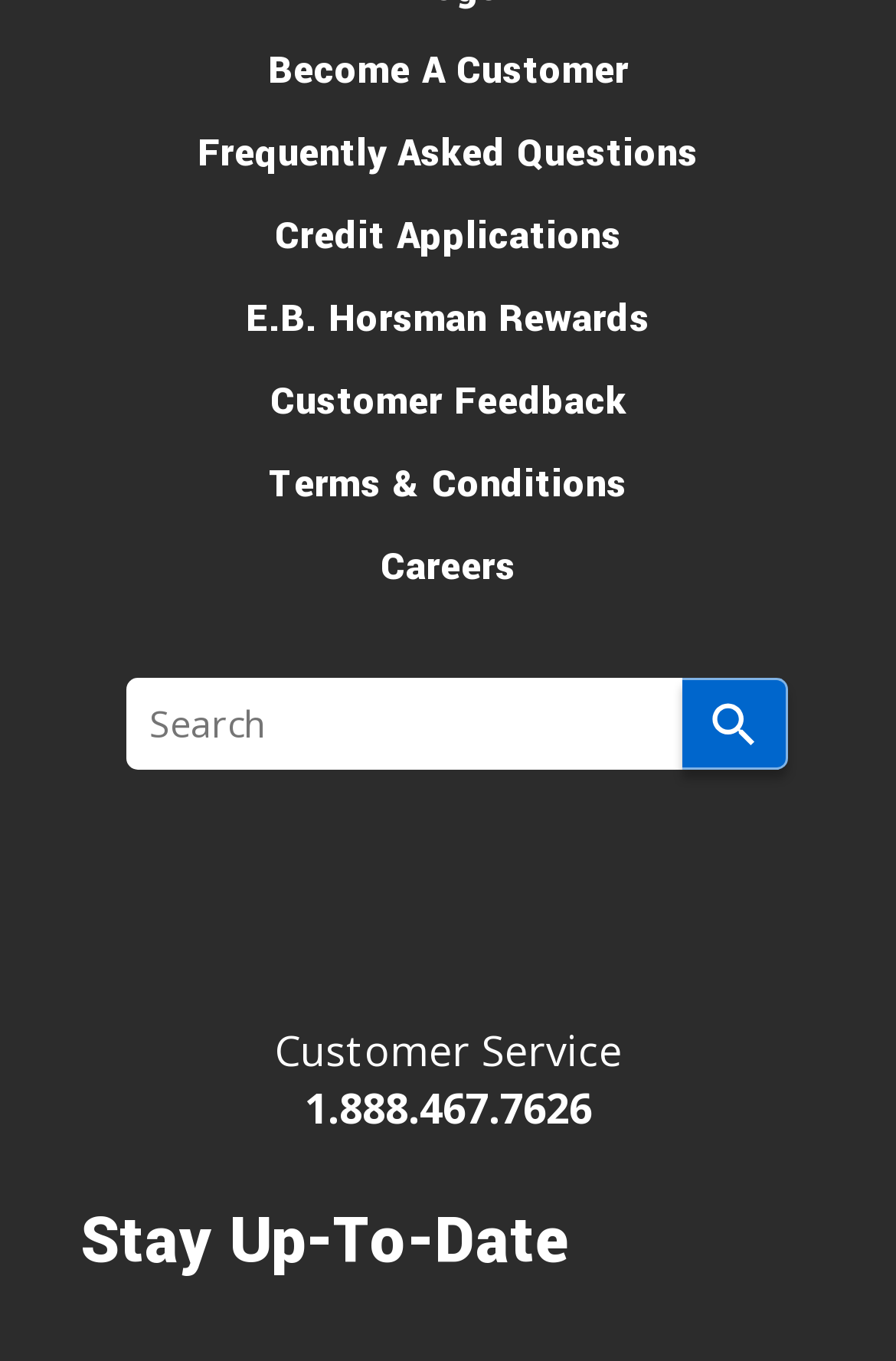Could you highlight the region that needs to be clicked to execute the instruction: "Follow on LinkedIn"?

[0.308, 0.641, 0.385, 0.674]